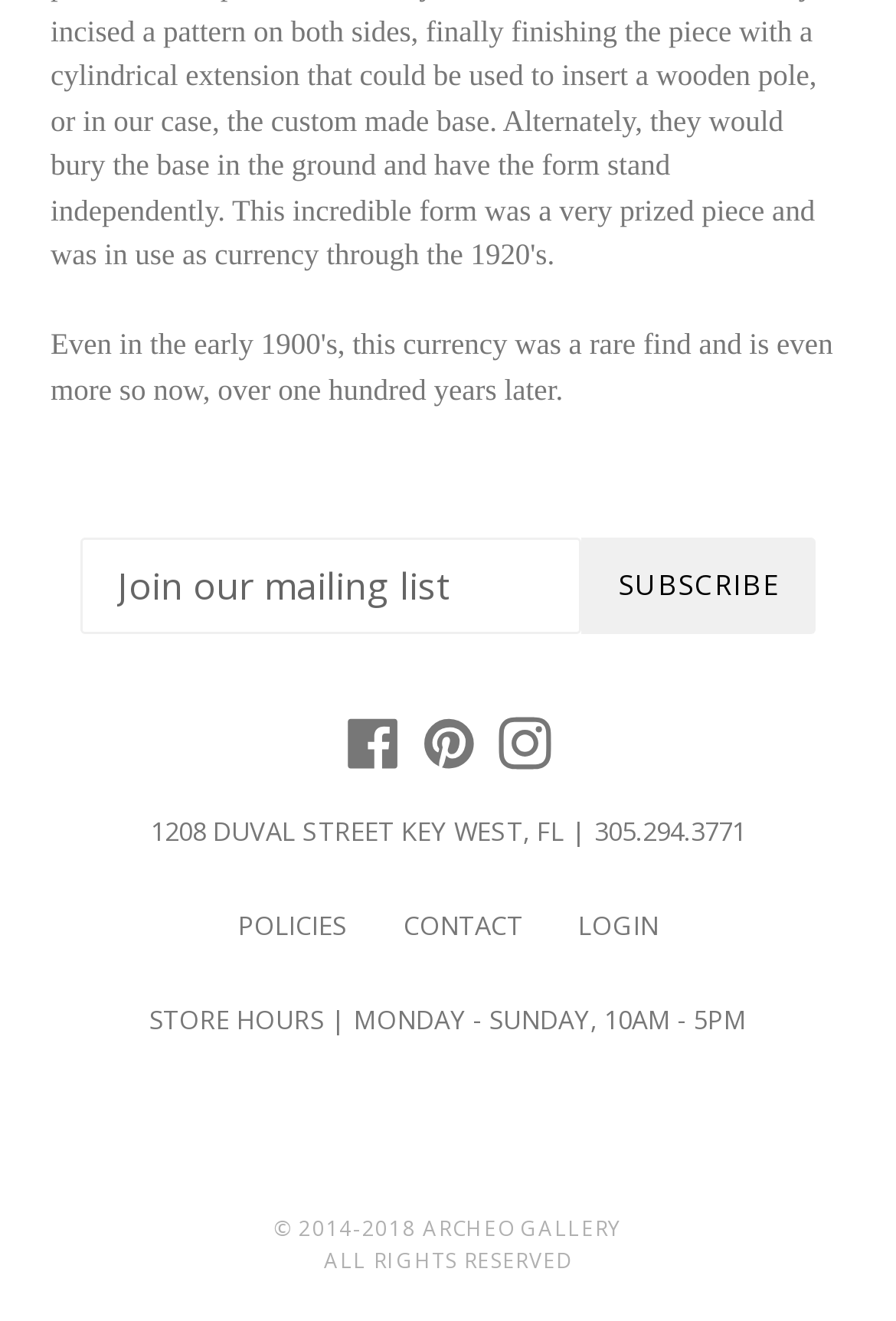What is the copyright year range?
Look at the image and respond with a one-word or short phrase answer.

2014-2018